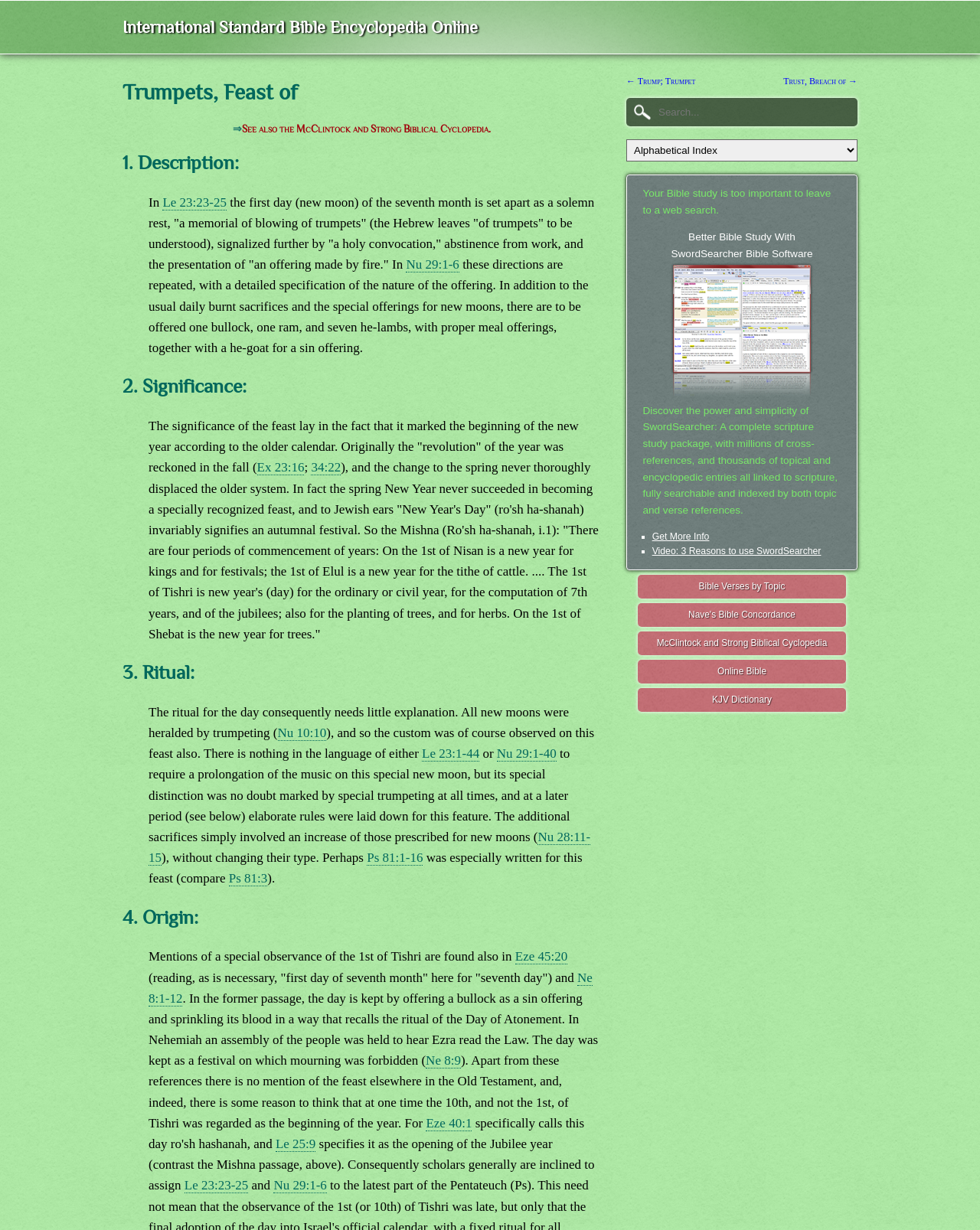Write an extensive caption that covers every aspect of the webpage.

This webpage is about the Feast of Trumpets, a biblical celebration, and provides detailed information about its description, significance, ritual, and origin. At the top of the page, there is a heading "Trumpets, Feast of" followed by a link to the "International Standard Bible Encyclopedia Online". 

Below the heading, there is a brief description of the feast, which is a solemn rest and a holy convocation, marked by the blowing of trumpets. The description is accompanied by links to relevant Bible verses, such as Leviticus 23:23-25 and Numbers 29:1-6.

The page is divided into four sections: Description, Significance, Ritual, and Origin. Each section has a heading and provides detailed information about the respective topic. The Significance section explains that the feast marked the beginning of the new year according to the older calendar, and the Ritual section describes the custom of trumpeting on this feast. The Origin section mentions references to the feast in the Old Testament, including Ezekiel 45:20 and Nehemiah 8:1-12.

On the right side of the page, there are several links to related resources, including "Bible Verses by Topic", "Nave's Bible Concordance", and "McClintock and Strong Biblical Cyclopedia". There is also a section promoting SwordSearcher Bible Software, which includes a link to get more information and a video about the software.

At the bottom of the page, there is a search box and a combobox, allowing users to search for specific topics or browse through the encyclopedia.